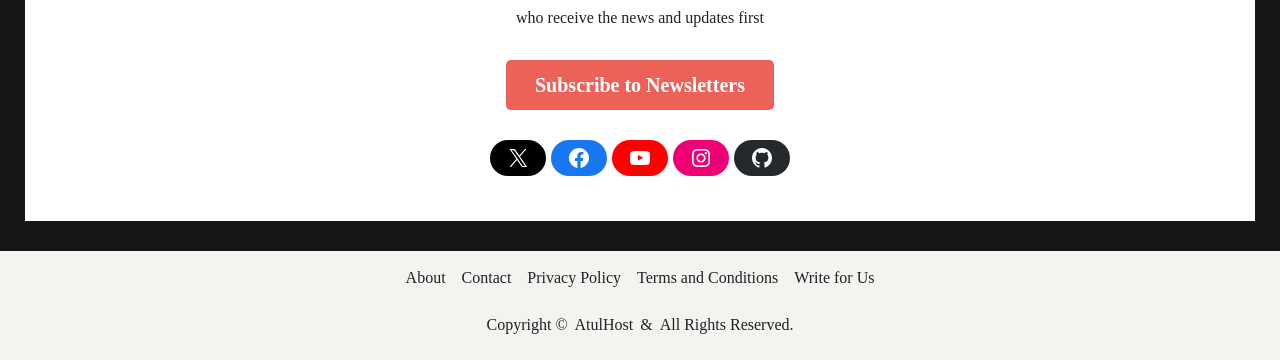Analyze the image and answer the question with as much detail as possible: 
What is the copyright information at the bottom of the page?

The copyright information is located at the bottom of the page and consists of the text 'Copyright ©' followed by a link to 'AtulHost' and then the text 'All Rights Reserved.'.